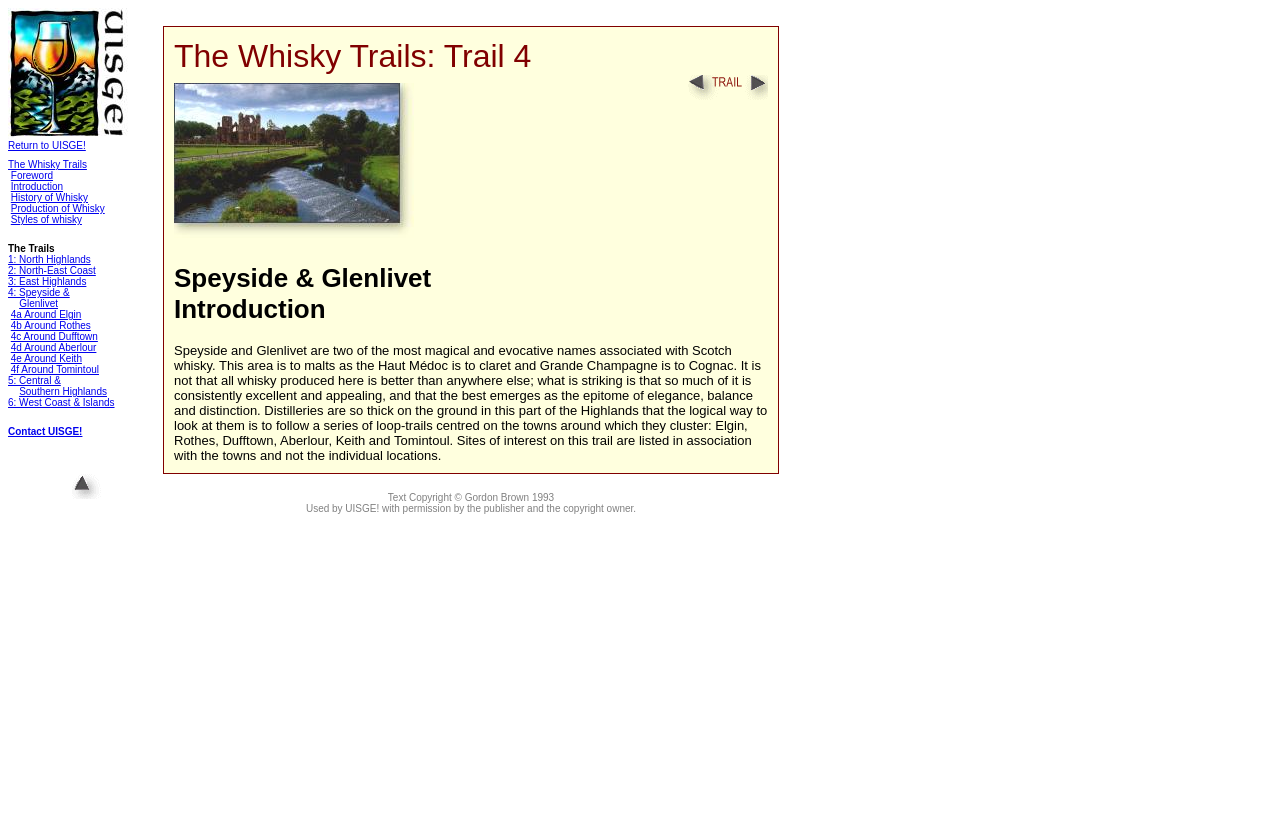Highlight the bounding box coordinates of the element that should be clicked to carry out the following instruction: "contact UISGE!". The coordinates must be given as four float numbers ranging from 0 to 1, i.e., [left, top, right, bottom].

[0.006, 0.511, 0.064, 0.525]